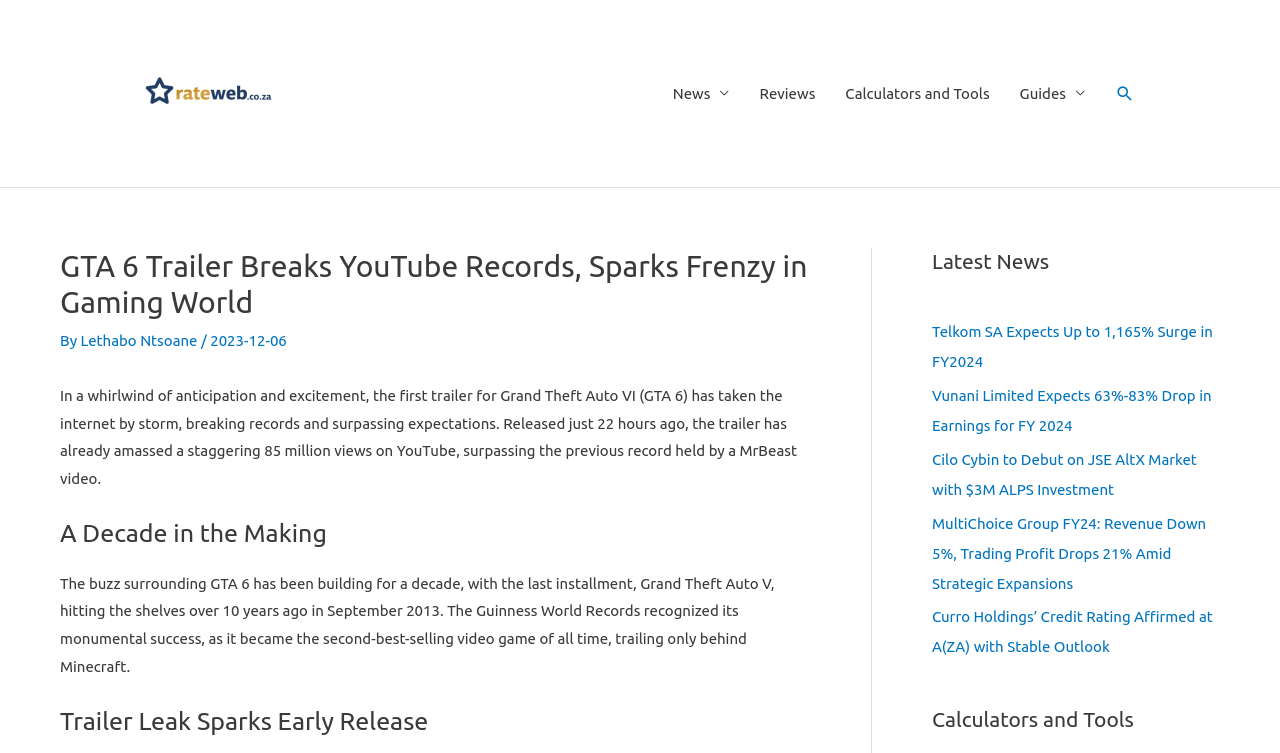Given the webpage screenshot, identify the bounding box of the UI element that matches this description: "Calculators and Tools".

[0.649, 0.0, 0.785, 0.248]